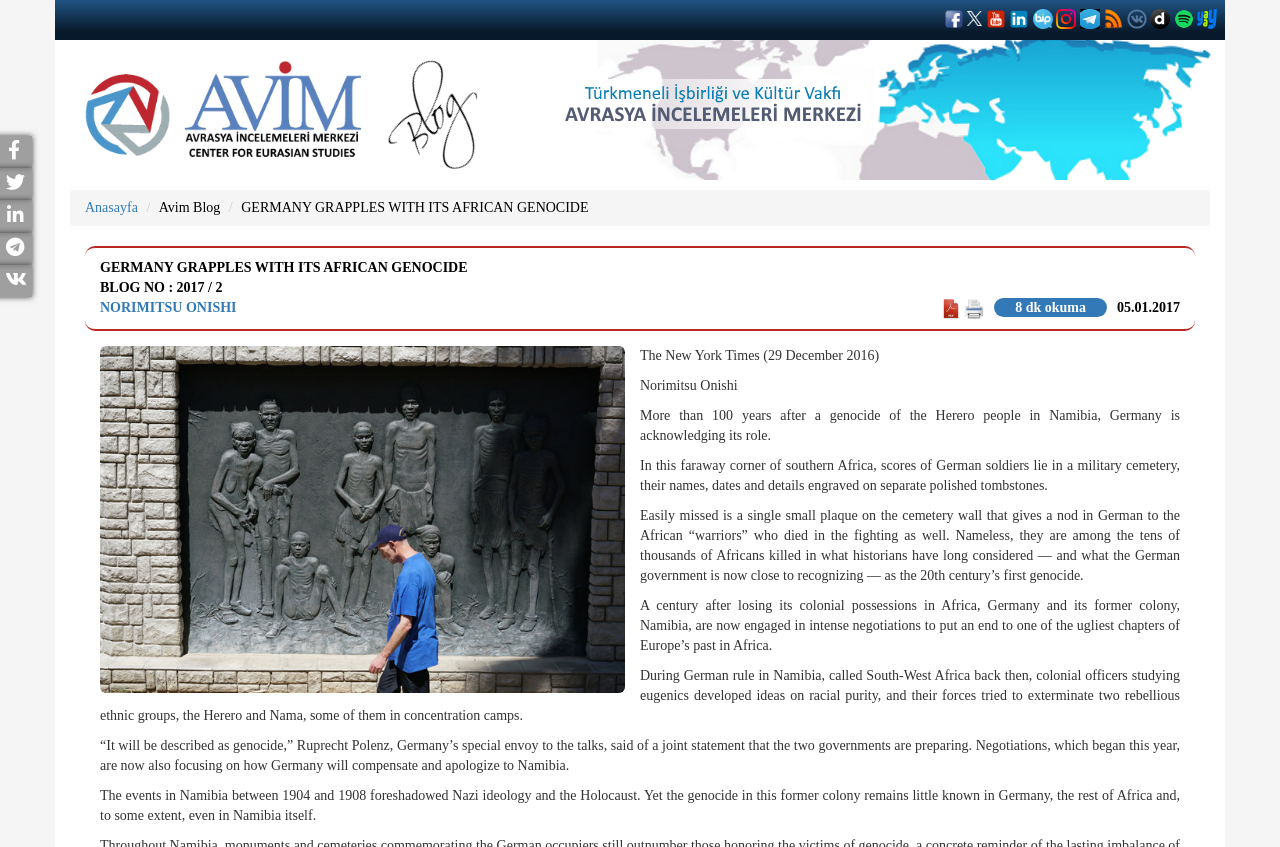Return the bounding box coordinates of the UI element that corresponds to this description: "Avim Blog". The coordinates must be given as four float numbers in the range of 0 and 1, [left, top, right, bottom].

[0.124, 0.236, 0.172, 0.254]